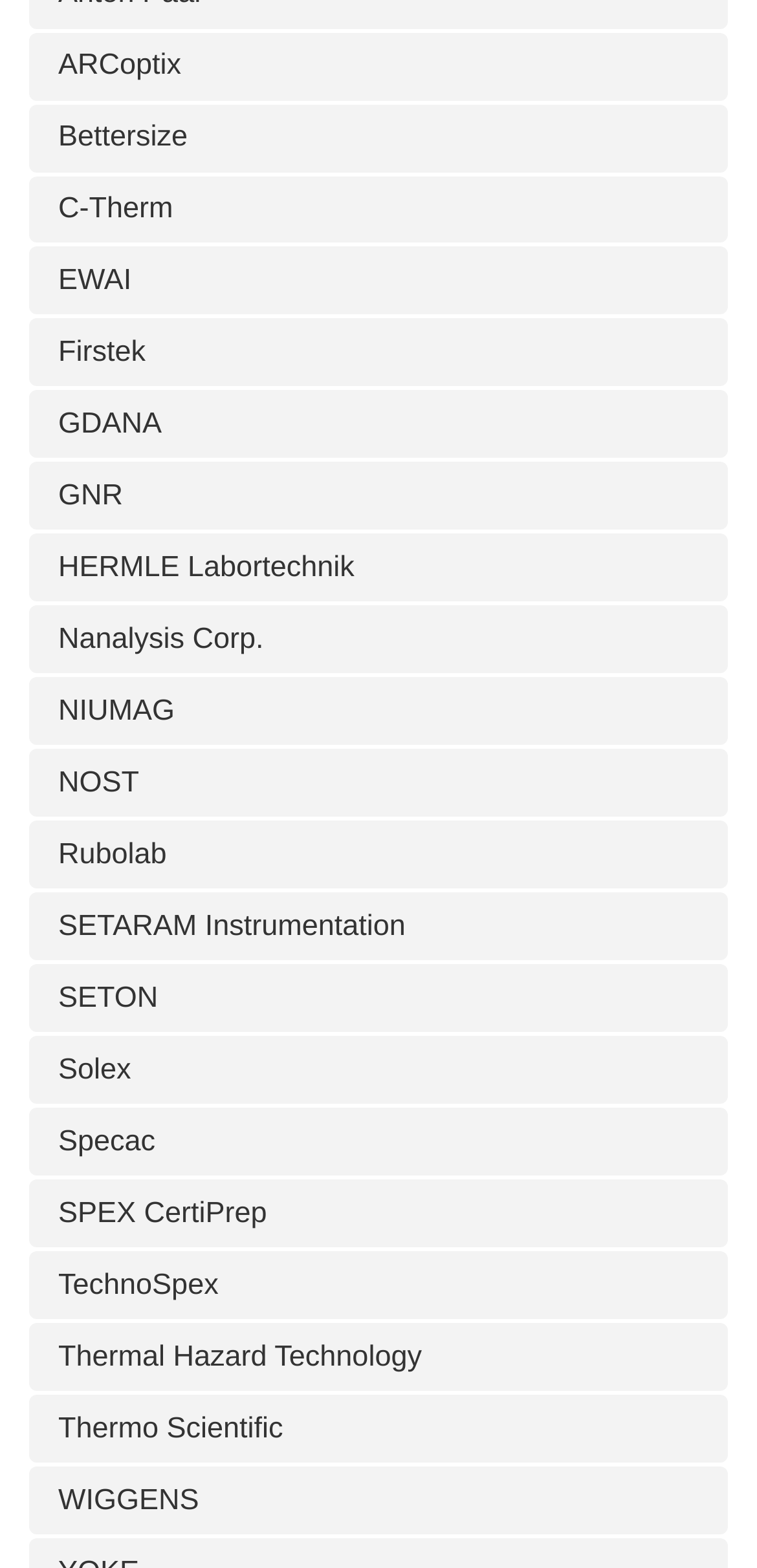Identify the coordinates of the bounding box for the element described below: "SPEX CertiPrep". Return the coordinates as four float numbers between 0 and 1: [left, top, right, bottom].

[0.038, 0.753, 0.962, 0.796]